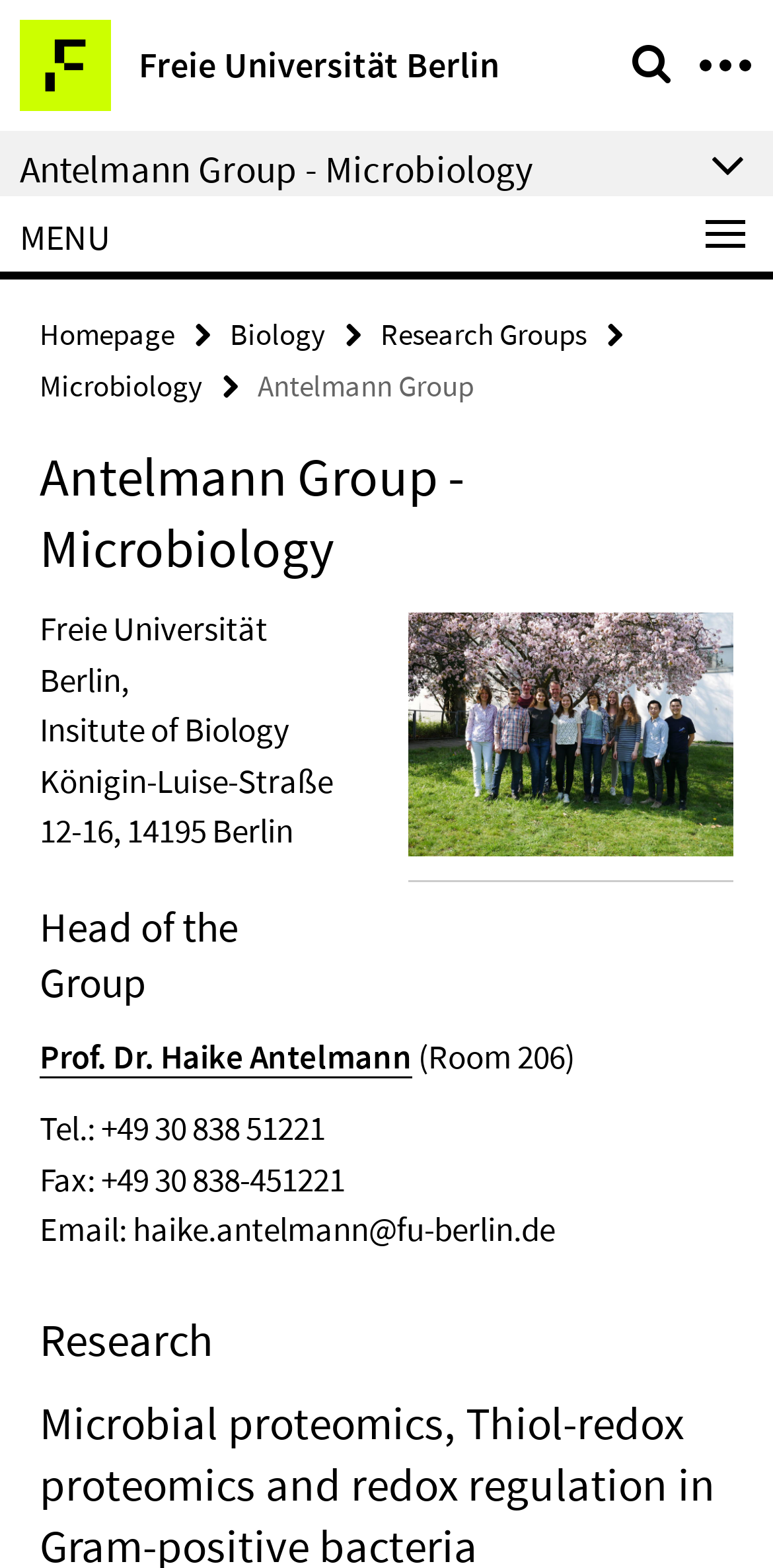Please identify the bounding box coordinates of the area I need to click to accomplish the following instruction: "visit Freie Universität Berlin website".

[0.026, 0.013, 0.646, 0.071]